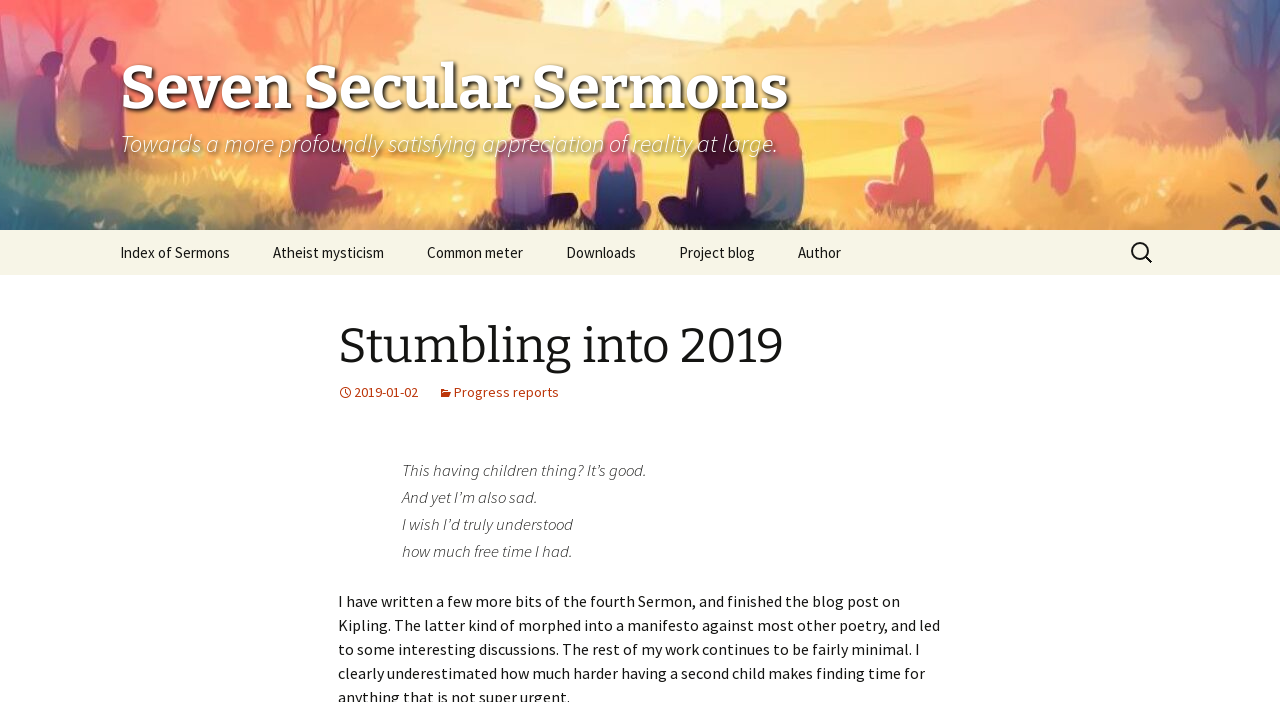What is the date of the first sermon?
Relying on the image, give a concise answer in one word or a brief phrase.

2019-01-02